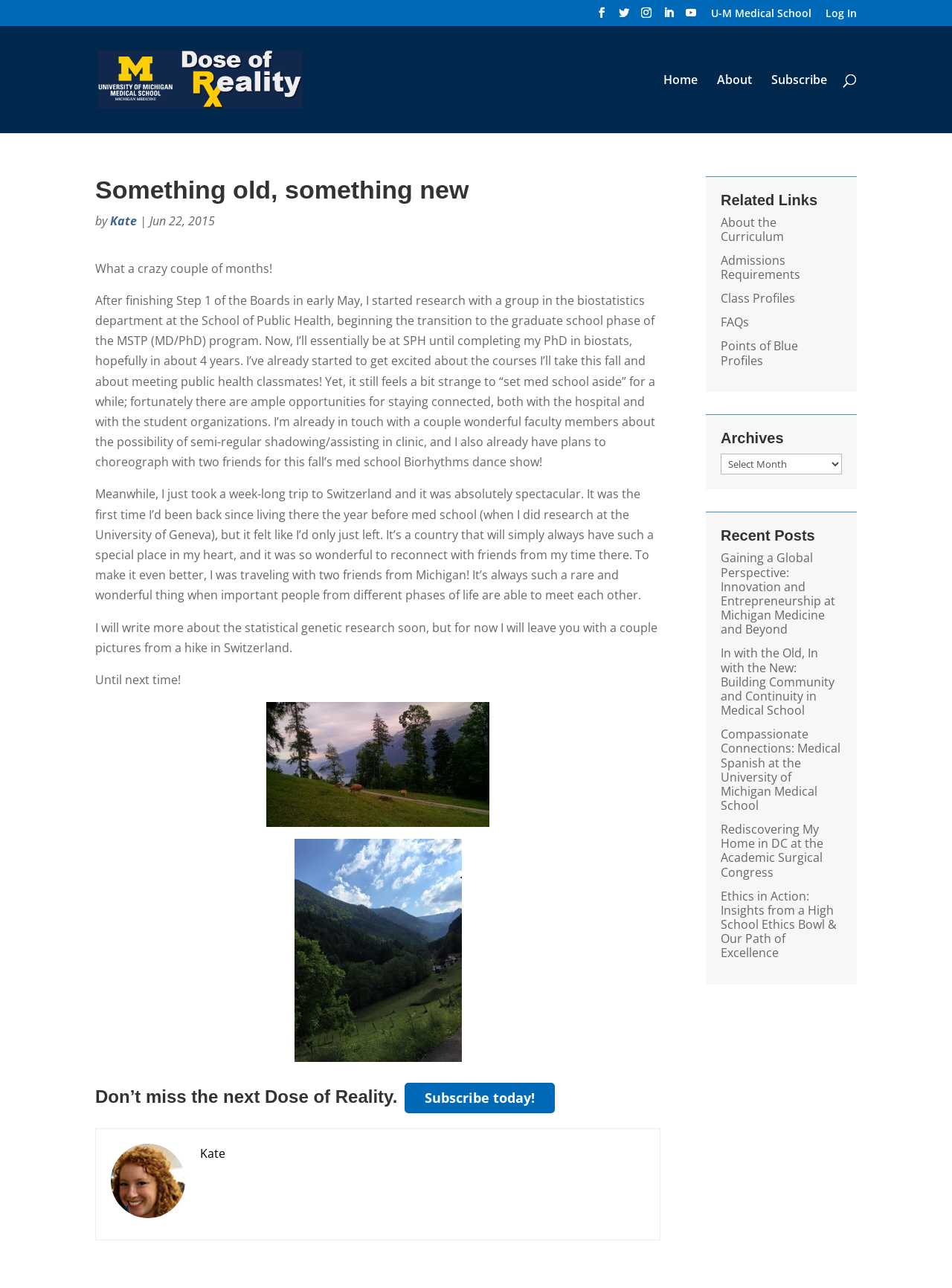What is the name of the dance show mentioned?
Answer with a single word or phrase, using the screenshot for reference.

Biorhythms